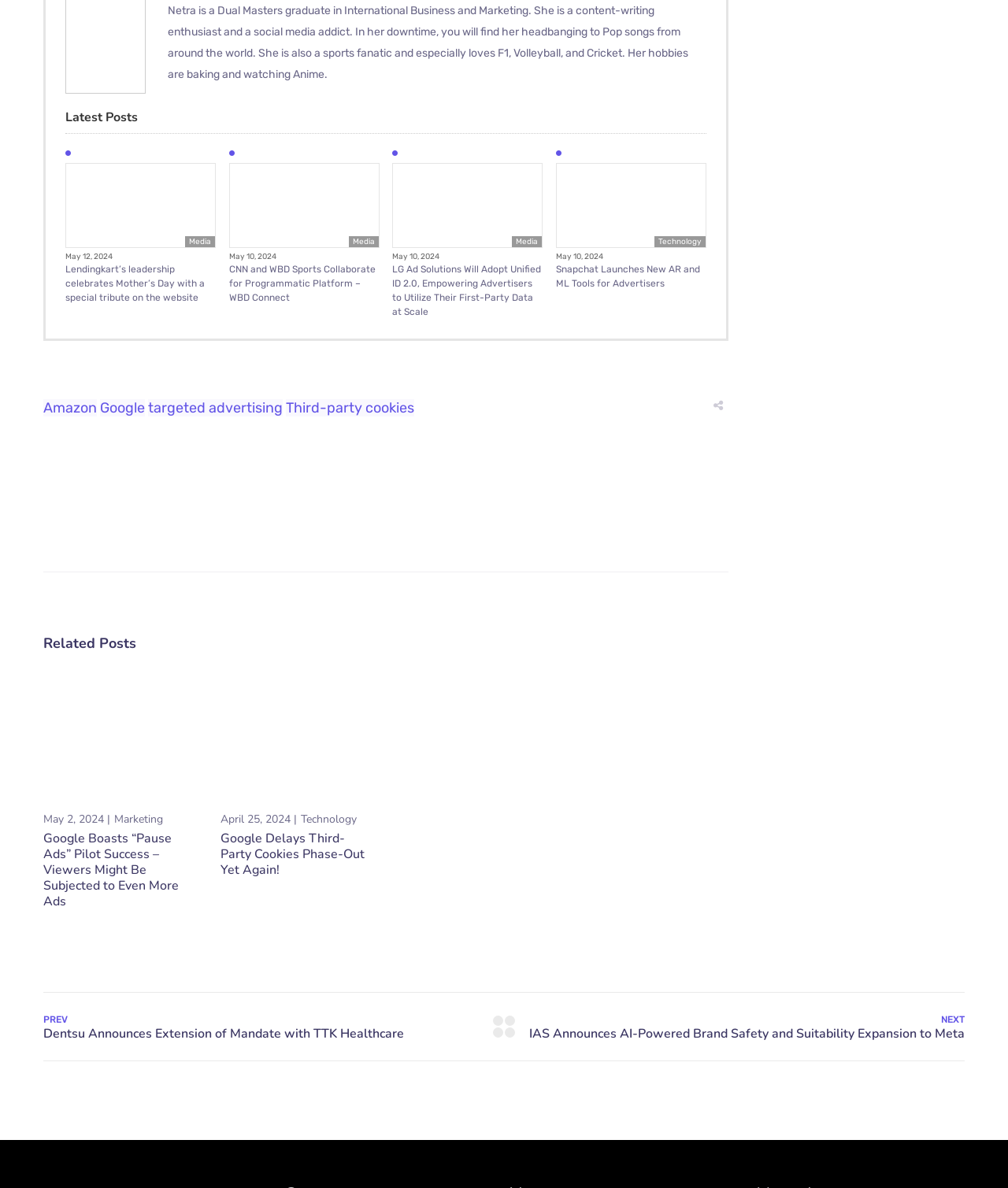Determine the bounding box coordinates of the target area to click to execute the following instruction: "View the 'Latest Posts' section."

[0.065, 0.089, 0.701, 0.113]